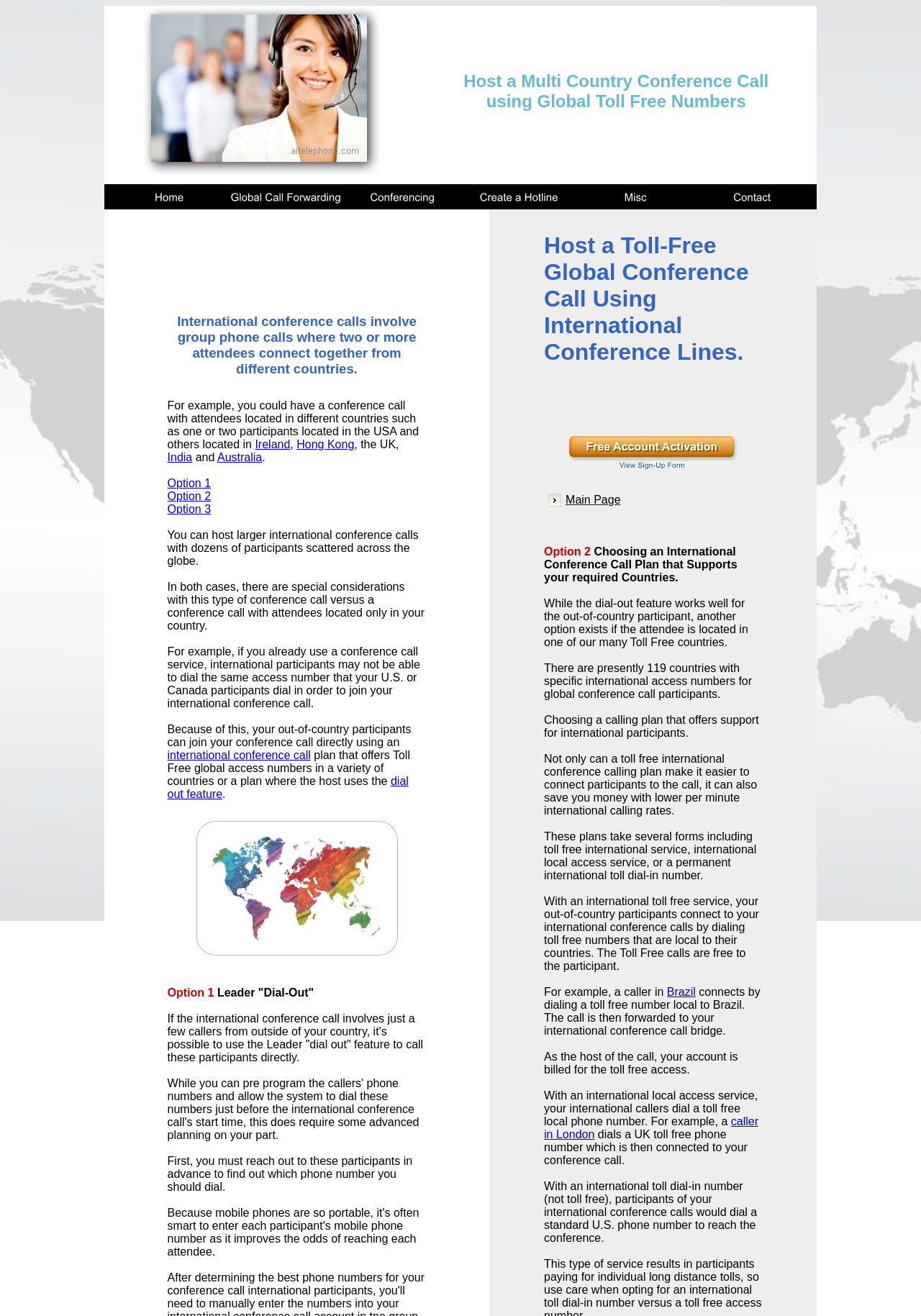Specify the bounding box coordinates of the area that needs to be clicked to achieve the following instruction: "Click on 'Main Page'".

[0.614, 0.376, 0.674, 0.384]